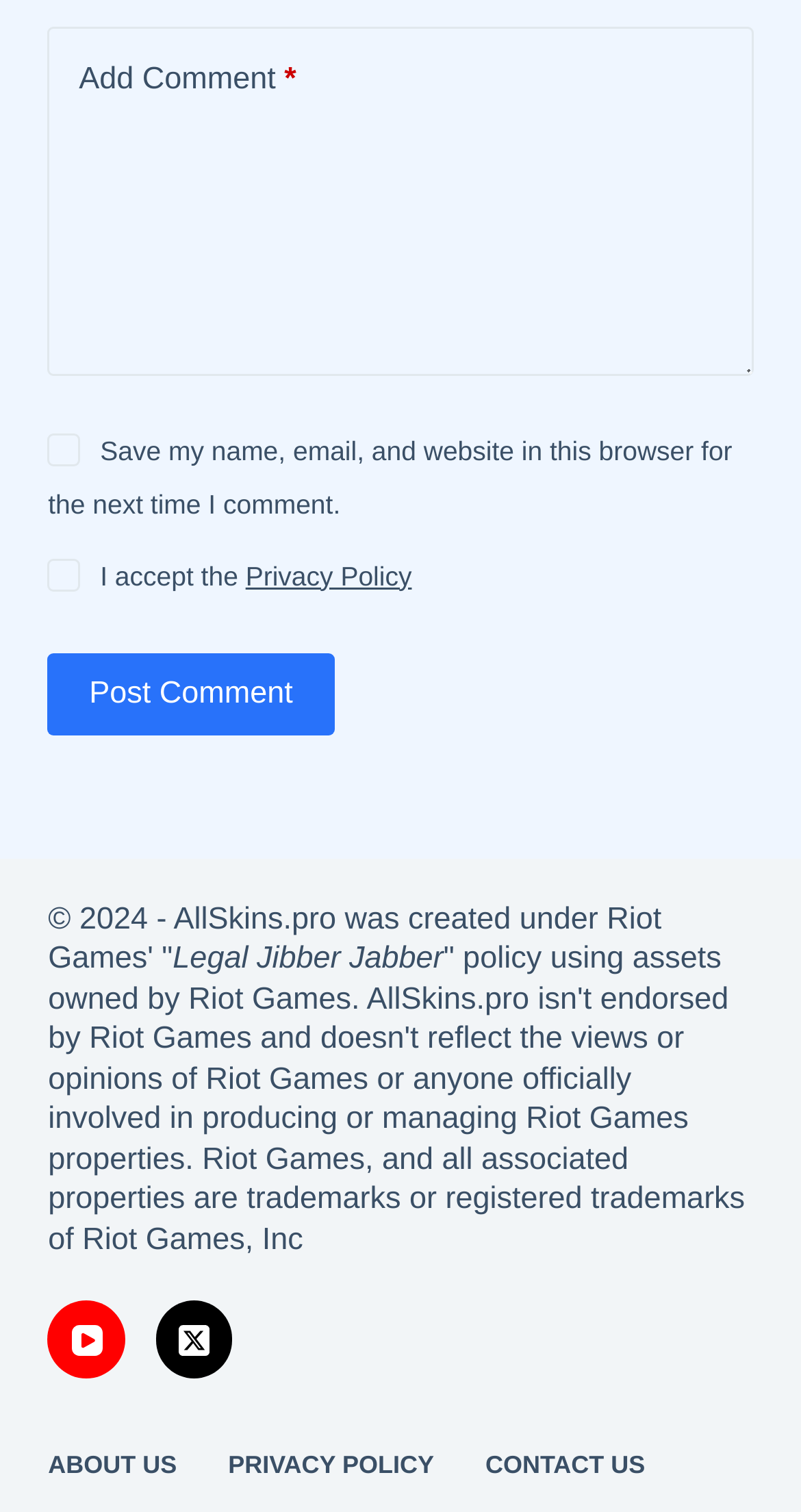Locate the bounding box coordinates of the clickable element to fulfill the following instruction: "post a comment". Provide the coordinates as four float numbers between 0 and 1 in the format [left, top, right, bottom].

[0.06, 0.432, 0.417, 0.486]